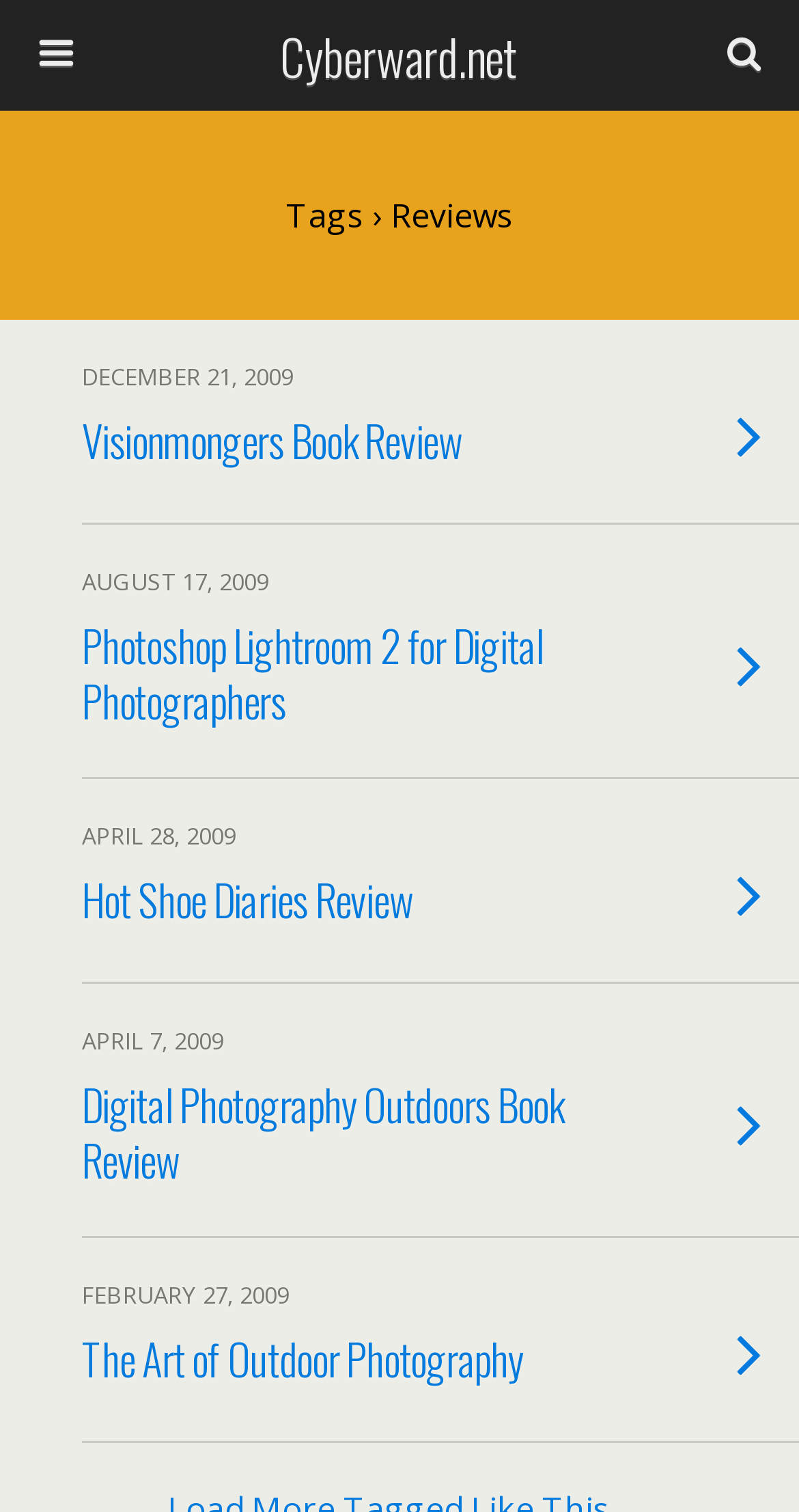Please identify the bounding box coordinates of the clickable area that will allow you to execute the instruction: "Click on 'Unlock Joy: Download the Affirmations App! Try it!'".

None